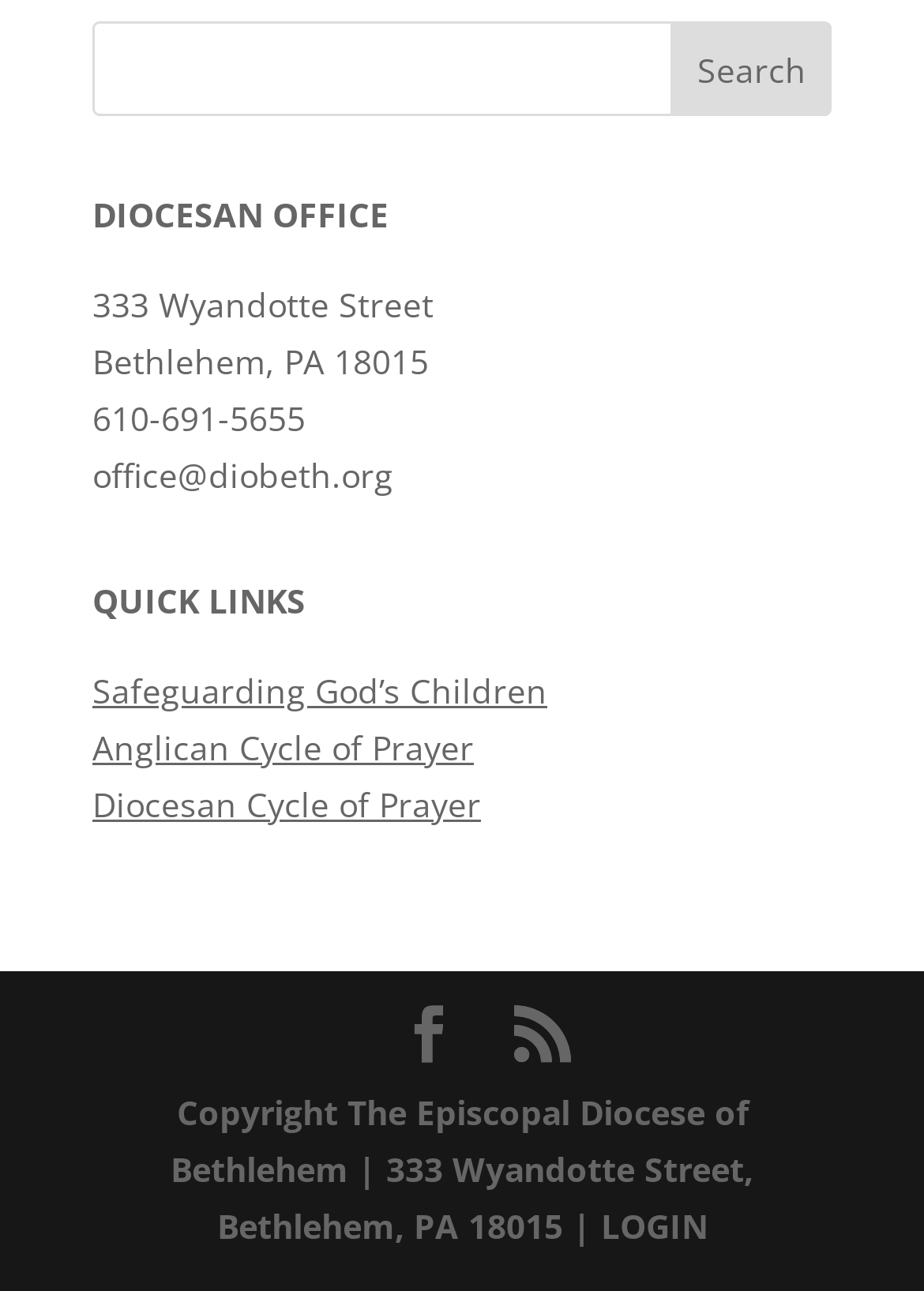Bounding box coordinates are specified in the format (top-left x, top-left y, bottom-right x, bottom-right y). All values are floating point numbers bounded between 0 and 1. Please provide the bounding box coordinate of the region this sentence describes: Safeguarding God’s Children

[0.1, 0.518, 0.592, 0.553]